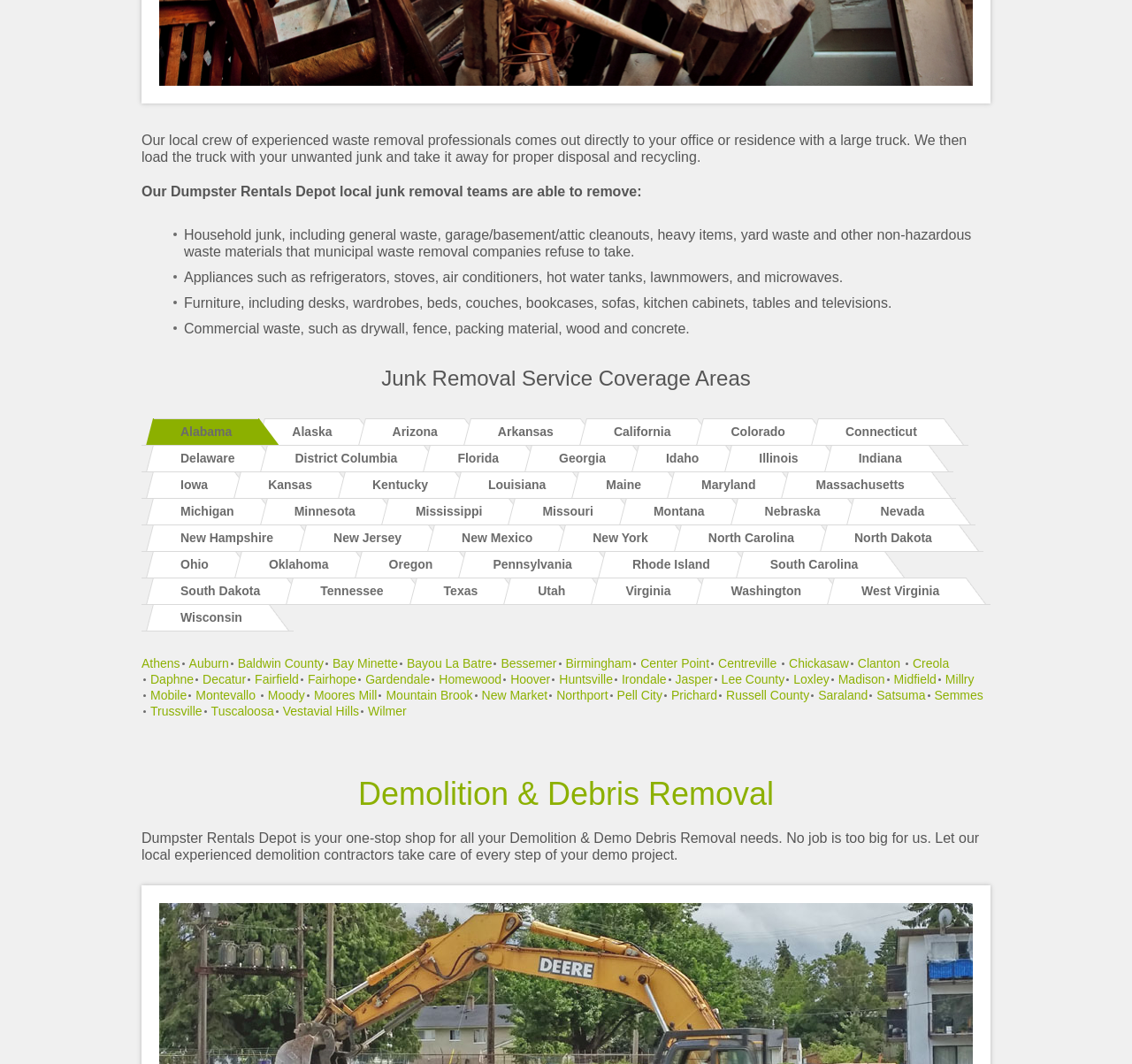Find the bounding box coordinates for the HTML element specified by: "Bayou La Batre".

[0.359, 0.617, 0.435, 0.63]